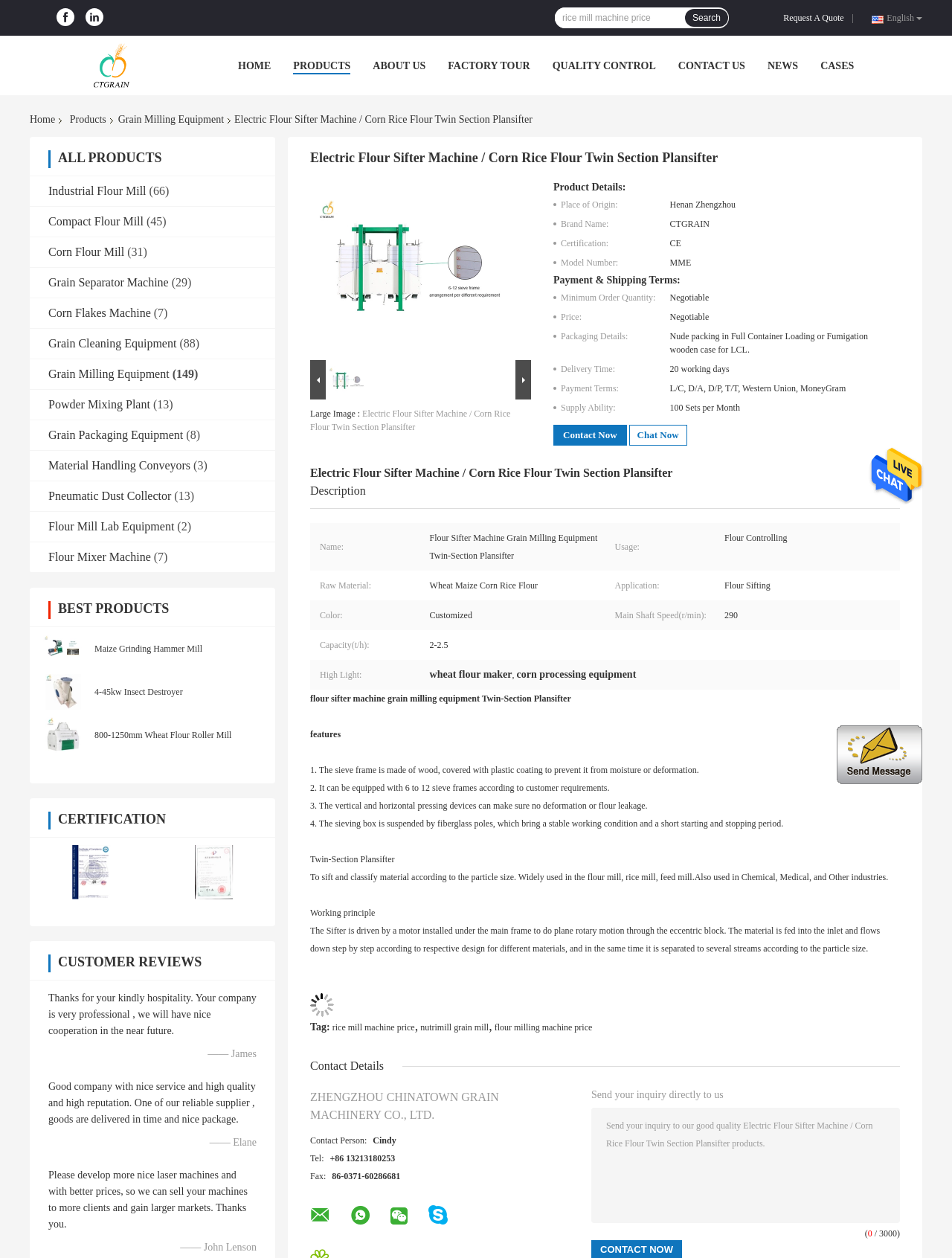Respond to the following question using a concise word or phrase: 
How many products are listed under 'Grain Milling Equipment'?

149